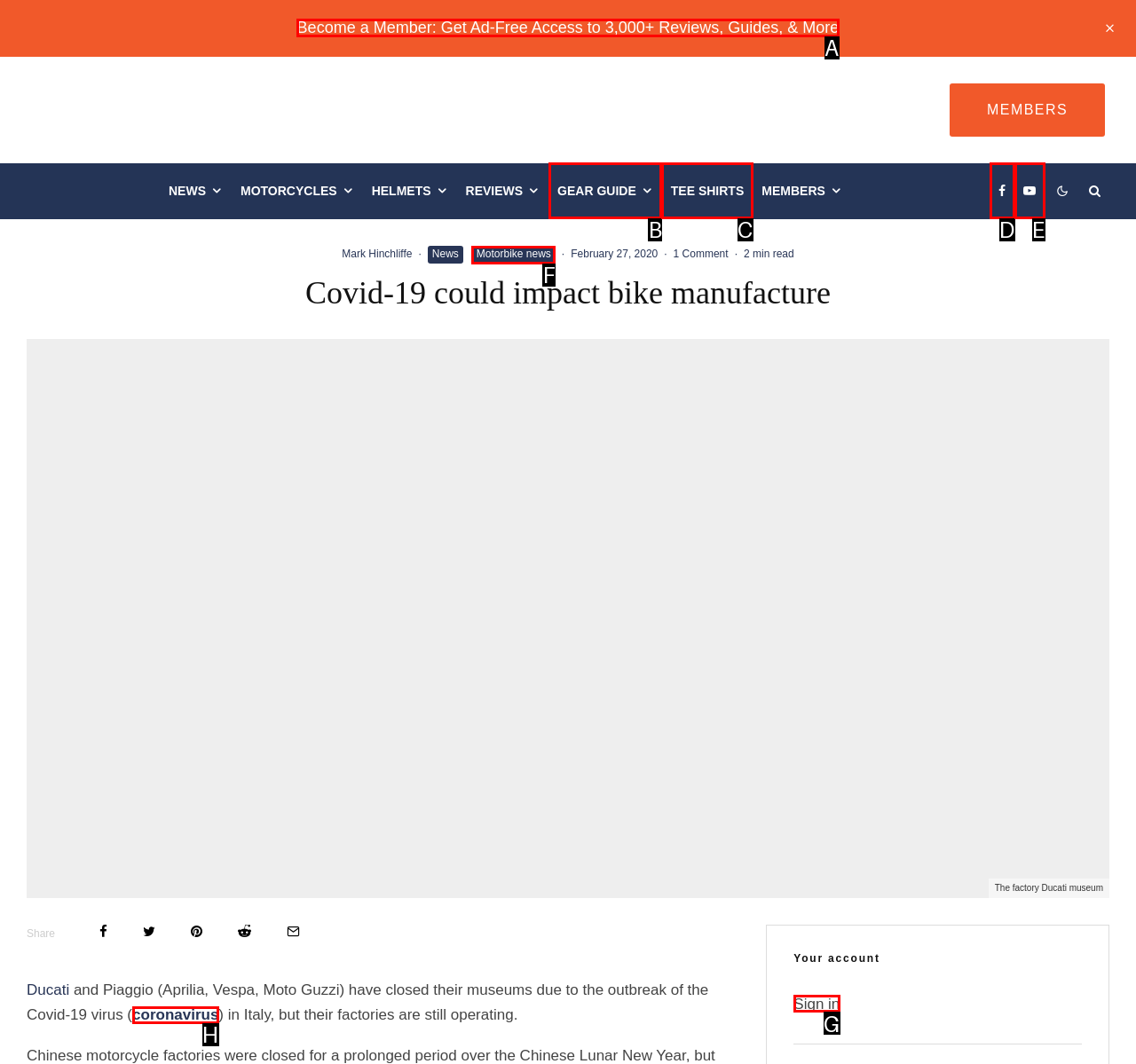Identify the HTML element that corresponds to the following description: July 2020 Provide the letter of the best matching option.

None